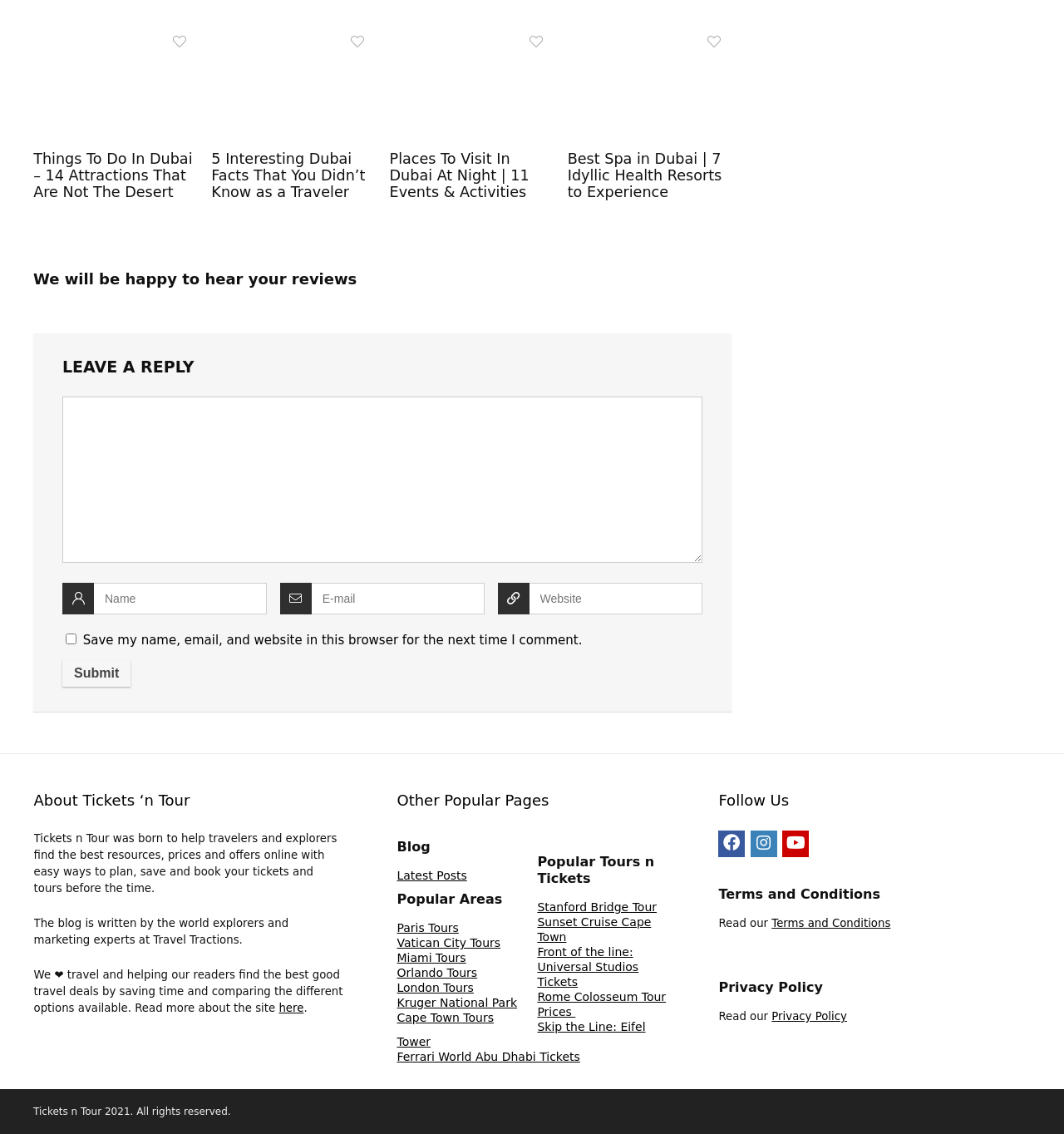Answer with a single word or phrase: 
What is the main topic of this webpage?

Dubai travel